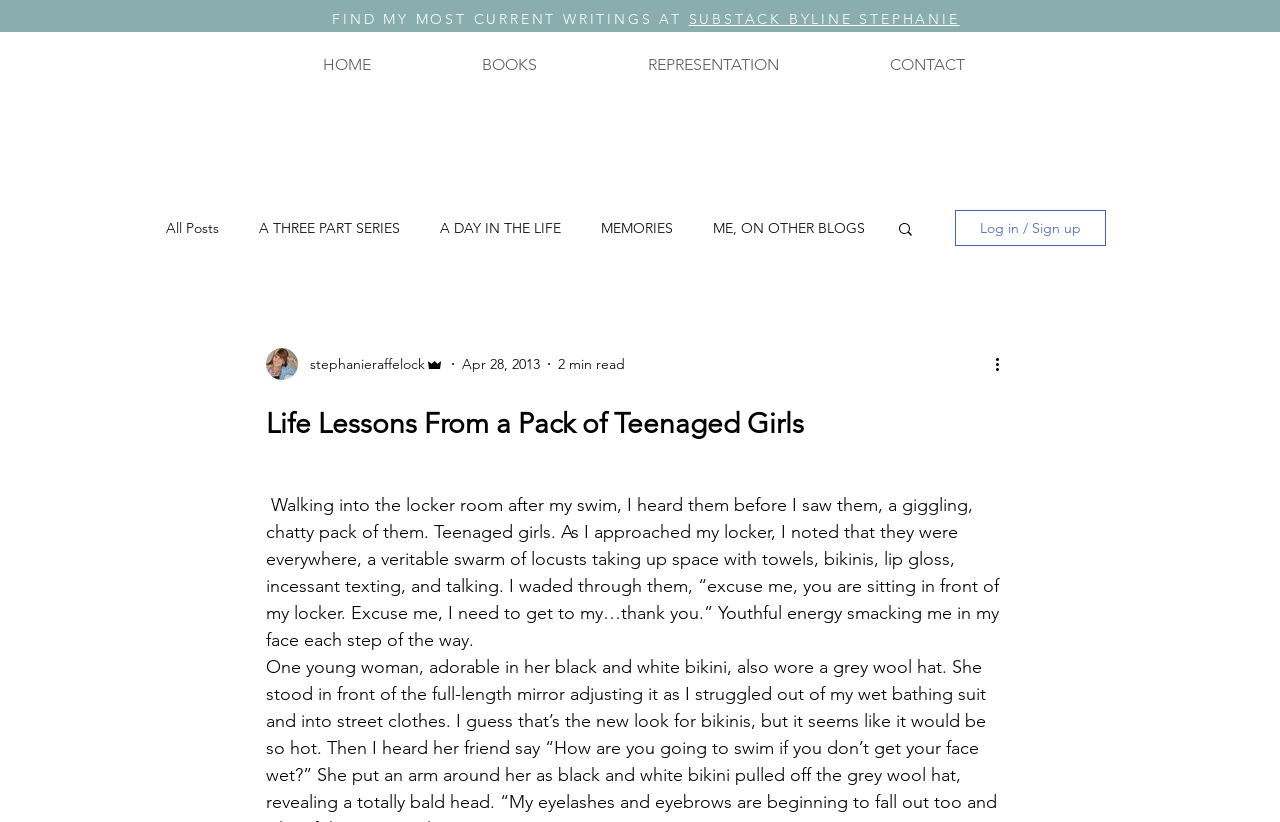Pinpoint the bounding box coordinates of the area that must be clicked to complete this instruction: "Click on the 'HOME' link".

[0.209, 0.04, 0.333, 0.117]